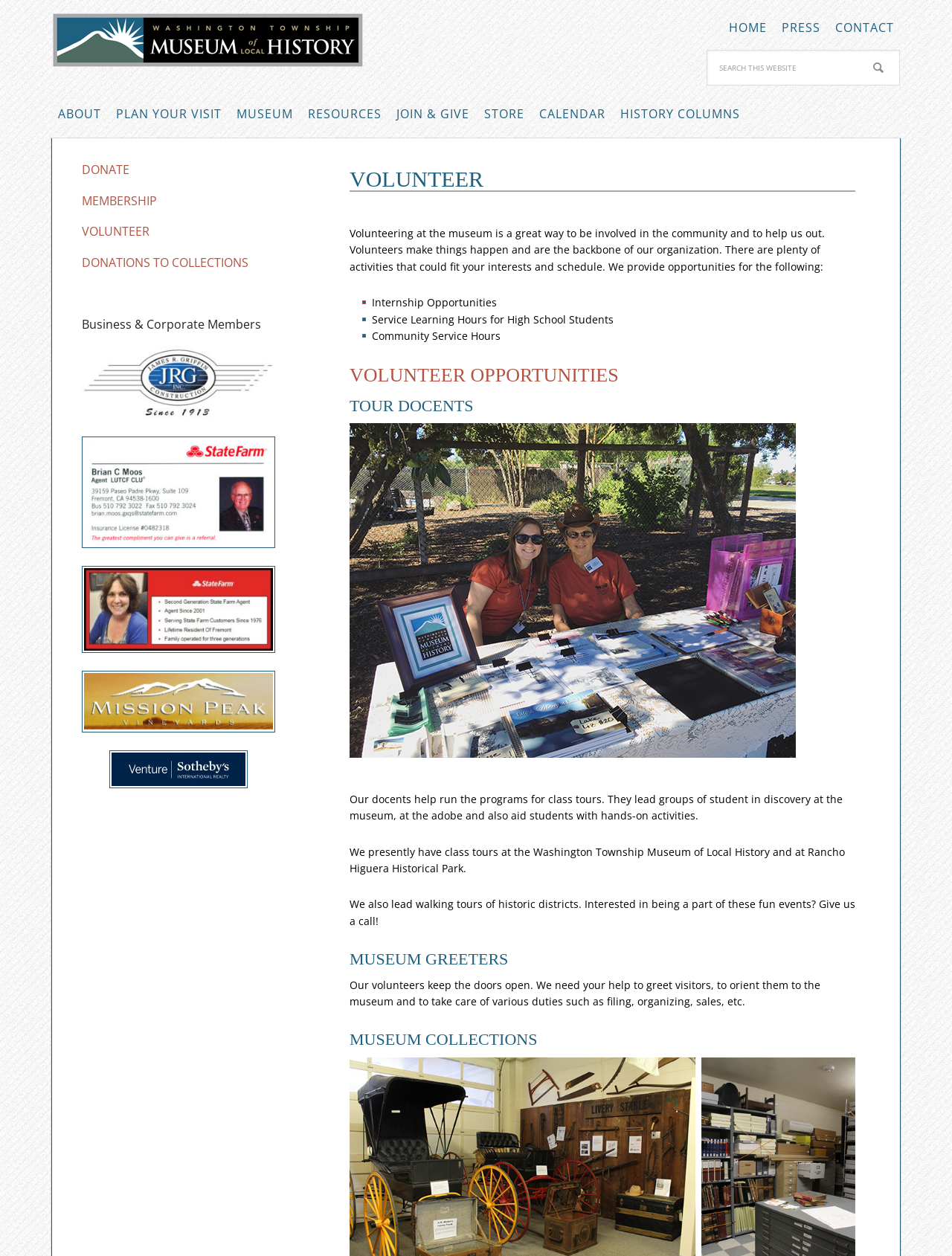Please identify the bounding box coordinates of the clickable area that will allow you to execute the instruction: "Search this website".

[0.742, 0.04, 0.945, 0.074]